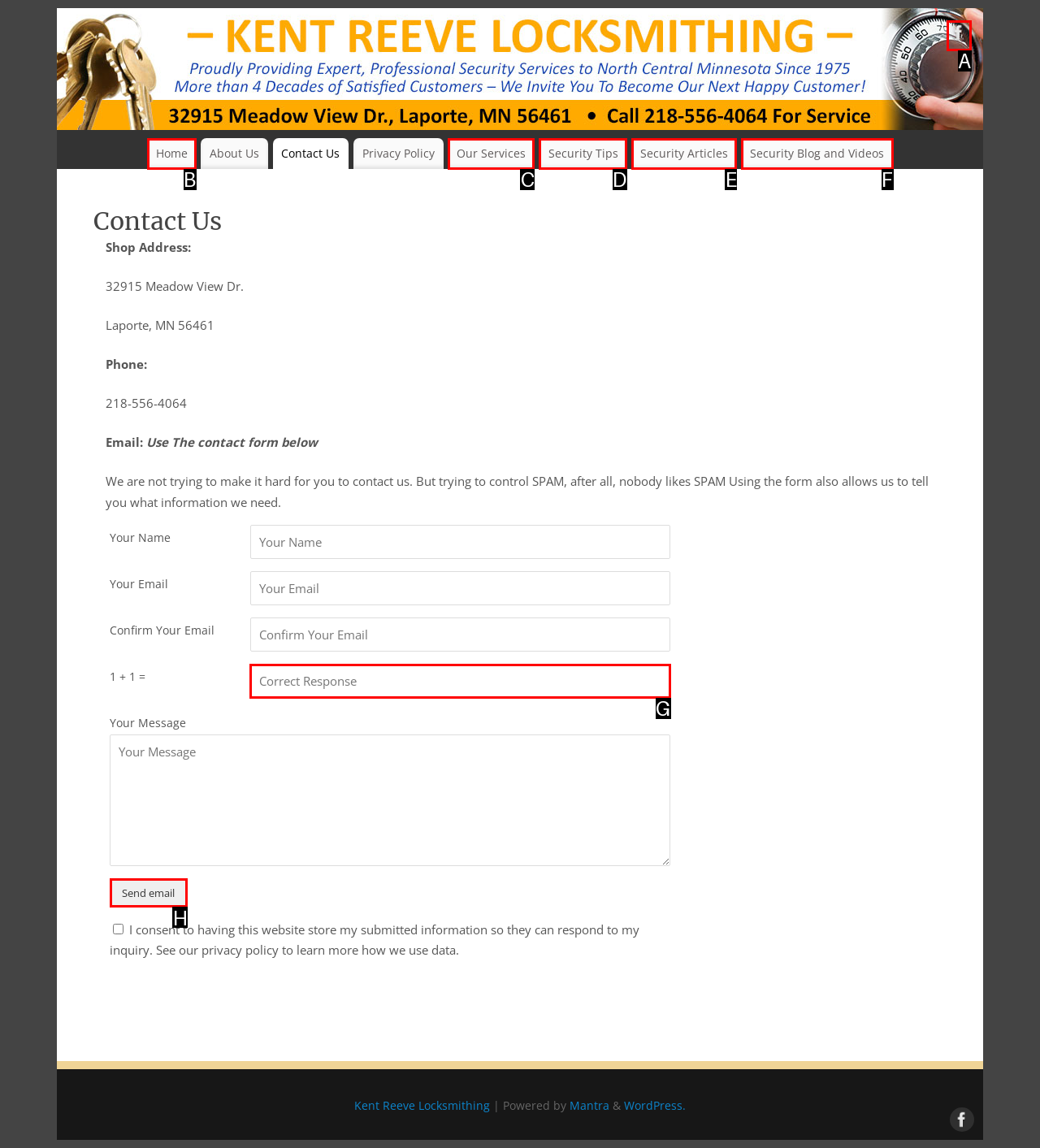Determine which option aligns with the description: title="Facebook". Provide the letter of the chosen option directly.

A